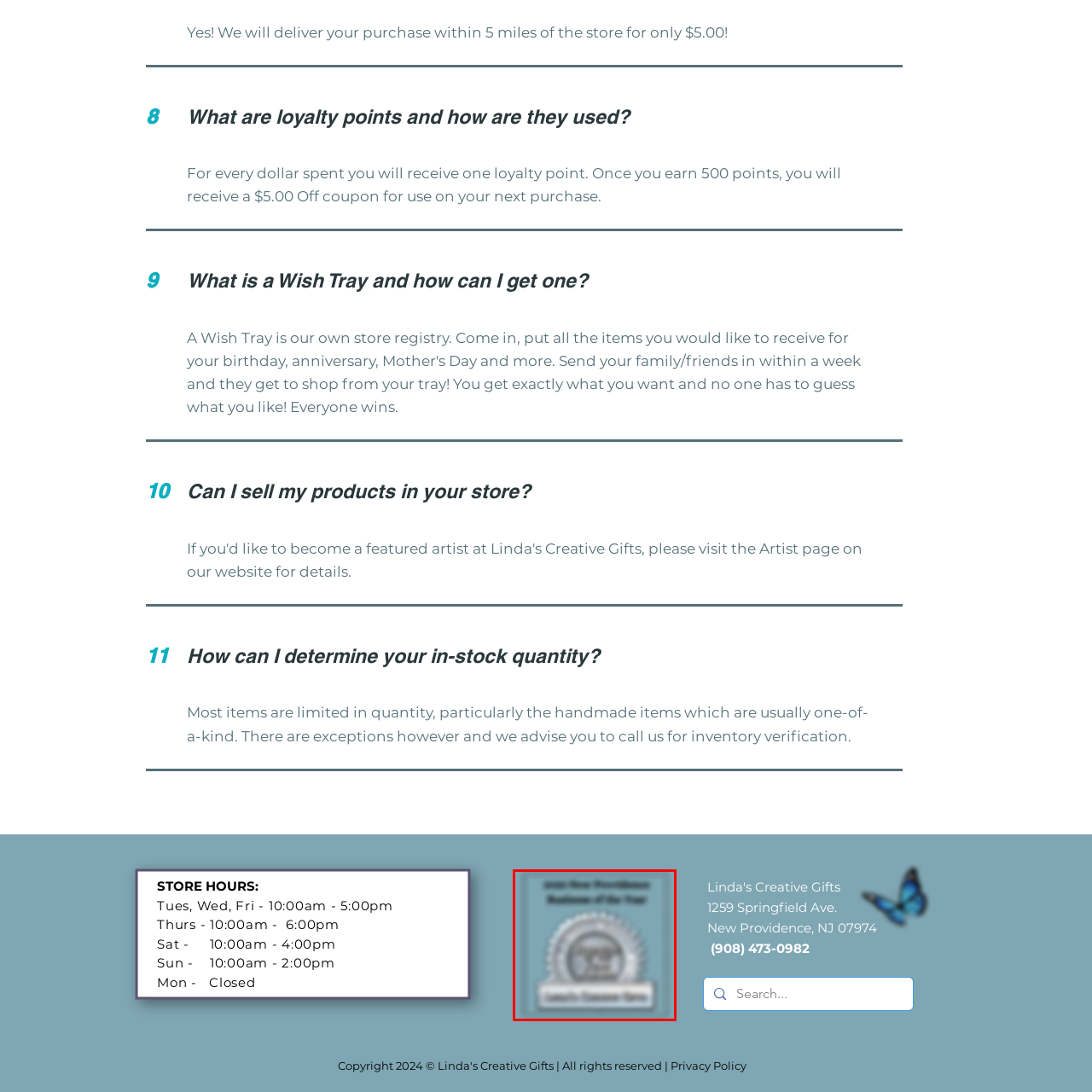What is the purpose of the badge?
Take a close look at the image within the red bounding box and respond to the question with detailed information.

The caption explains that the badge is awarded to Linda's Creative Gifts as the 2023 New Providence Business of the Year, highlighting the business's exceptional service or contributions to the local community, celebrating its achievements and accolades.